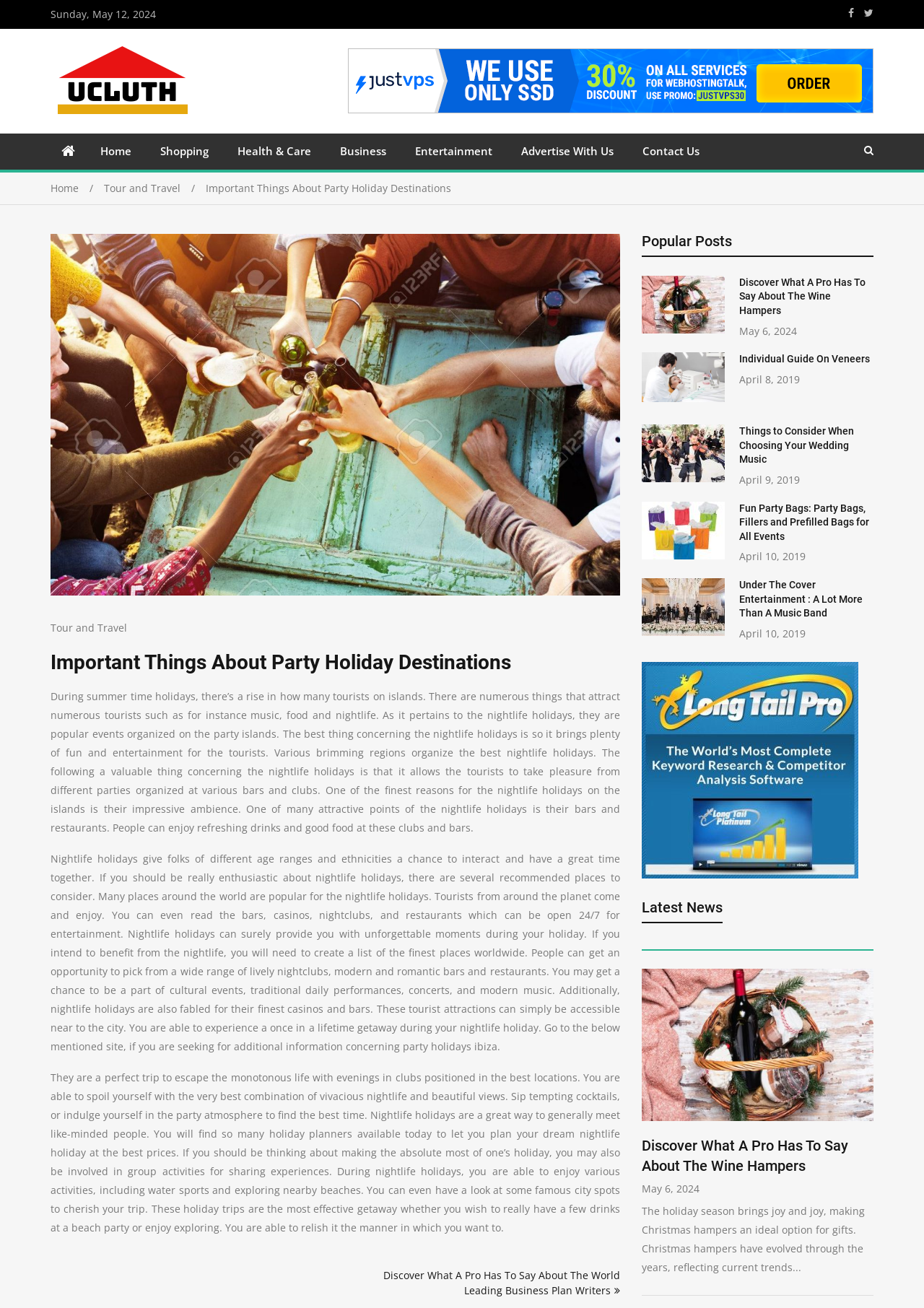What attracts tourists to party holiday destinations?
Please describe in detail the information shown in the image to answer the question.

According to the article, tourists are attracted to party holiday destinations because of the music, food, and nightlife. This is stated in the paragraph that starts with 'During summer time holidays, there’s a rise in how many tourists on islands.'